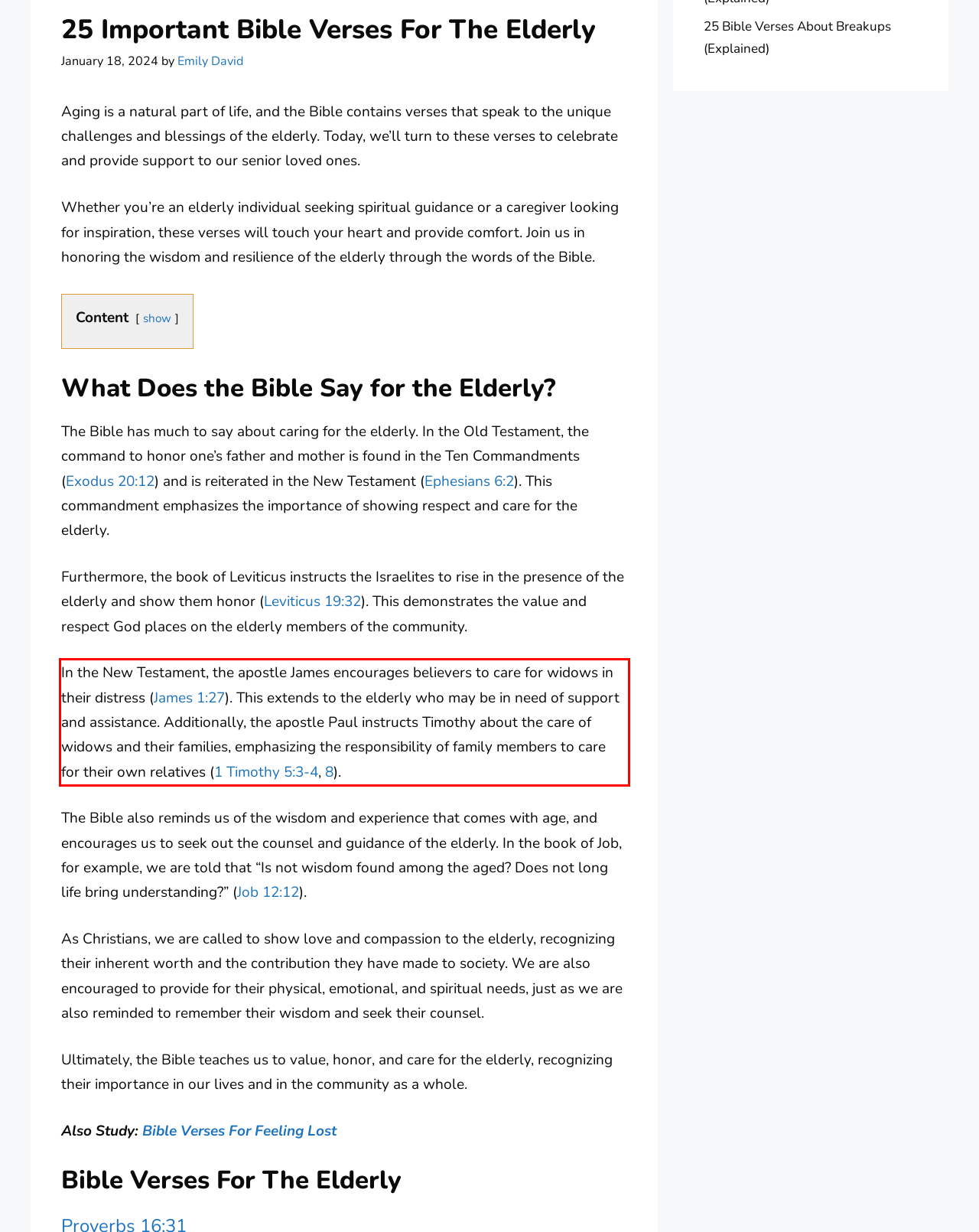Please perform OCR on the text content within the red bounding box that is highlighted in the provided webpage screenshot.

In the New Testament, the apostle James encourages believers to care for widows in their distress (James 1:27). This extends to the elderly who may be in need of support and assistance. Additionally, the apostle Paul instructs Timothy about the care of widows and their families, emphasizing the responsibility of family members to care for their own relatives (1 Timothy 5:3-4, 8).